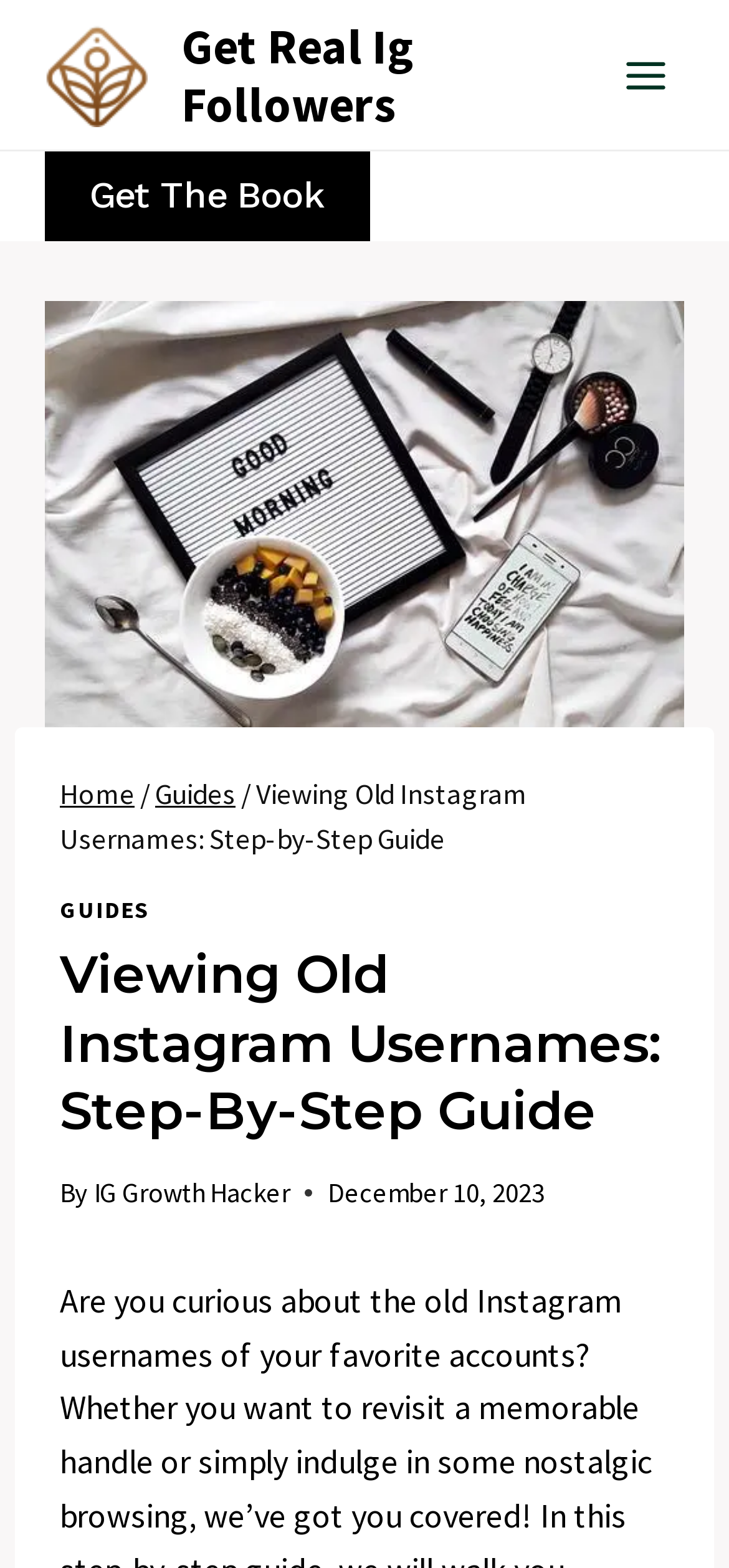Please determine the bounding box coordinates, formatted as (top-left x, top-left y, bottom-right x, bottom-right y), with all values as floating point numbers between 0 and 1. Identify the bounding box of the region described as: Home

[0.082, 0.494, 0.185, 0.517]